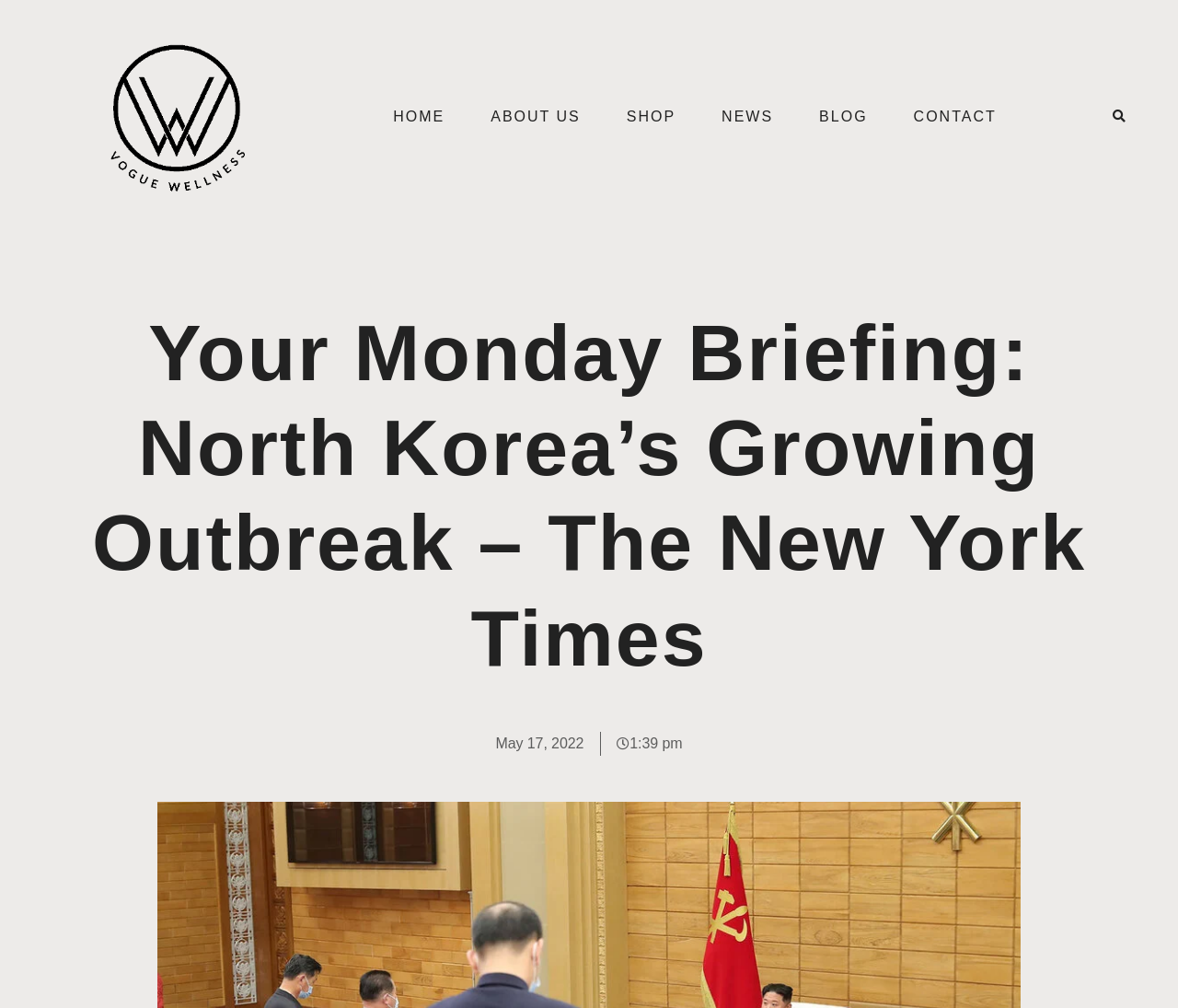Given the description: "About us", determine the bounding box coordinates of the UI element. The coordinates should be formatted as four float numbers between 0 and 1, [left, top, right, bottom].

[0.417, 0.105, 0.493, 0.127]